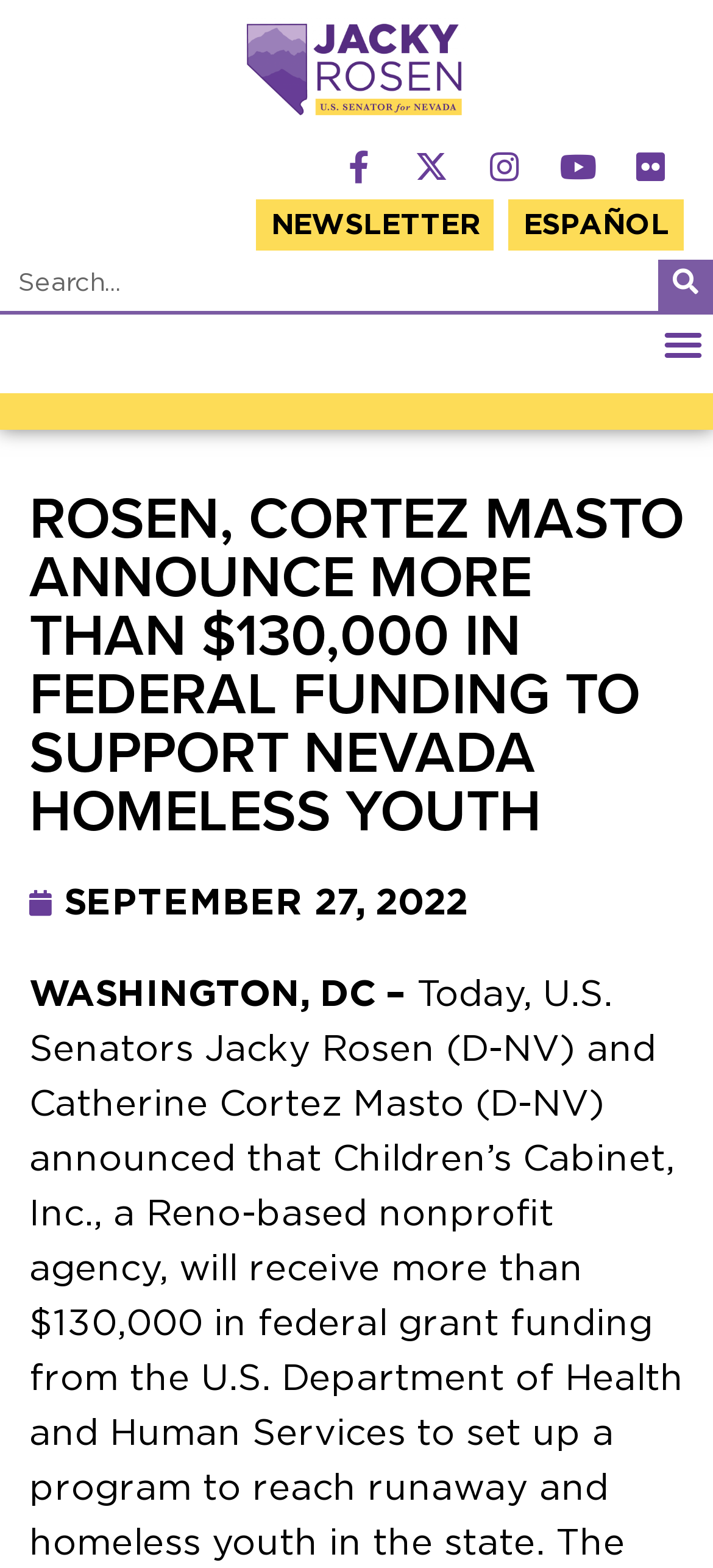Using the description: "Instagram", identify the bounding box of the corresponding UI element in the screenshot.

[0.662, 0.085, 0.754, 0.127]